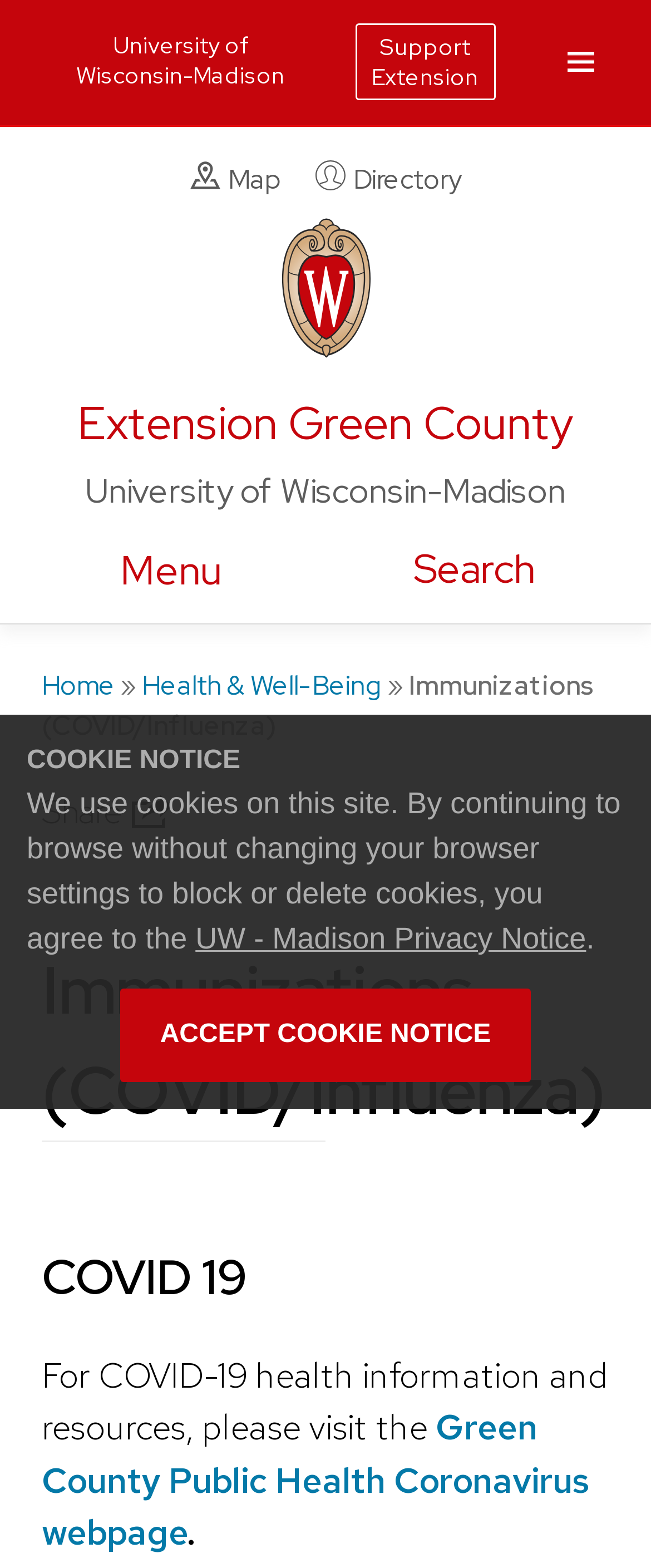Determine the bounding box of the UI component based on this description: "parent_node: Email * aria-describedby="email-notes" name="email"". The bounding box coordinates should be four float values between 0 and 1, i.e., [left, top, right, bottom].

None